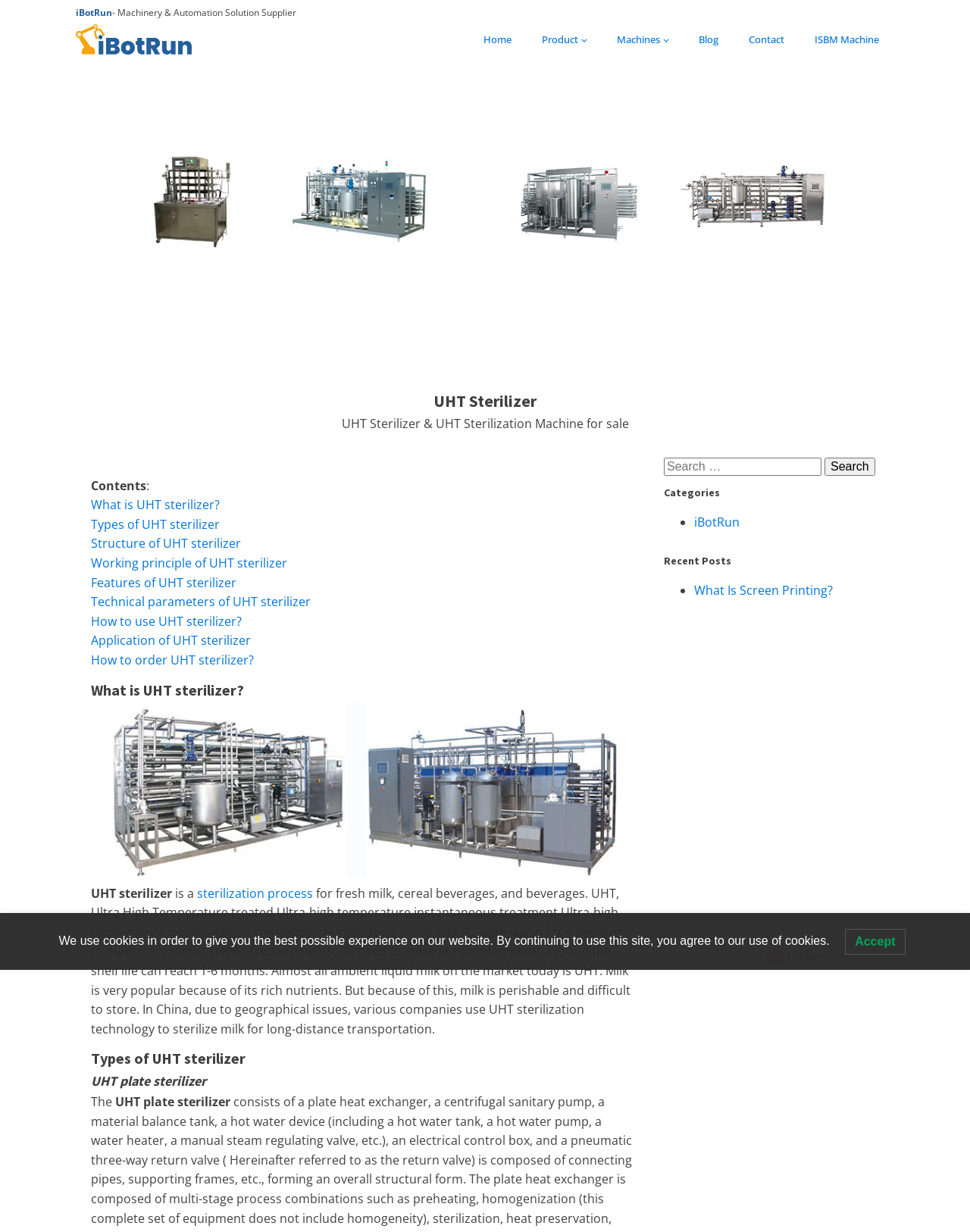Locate the bounding box coordinates of the element you need to click to accomplish the task described by this instruction: "Learn about 'What is UHT sterilizer?'".

[0.094, 0.403, 0.227, 0.416]